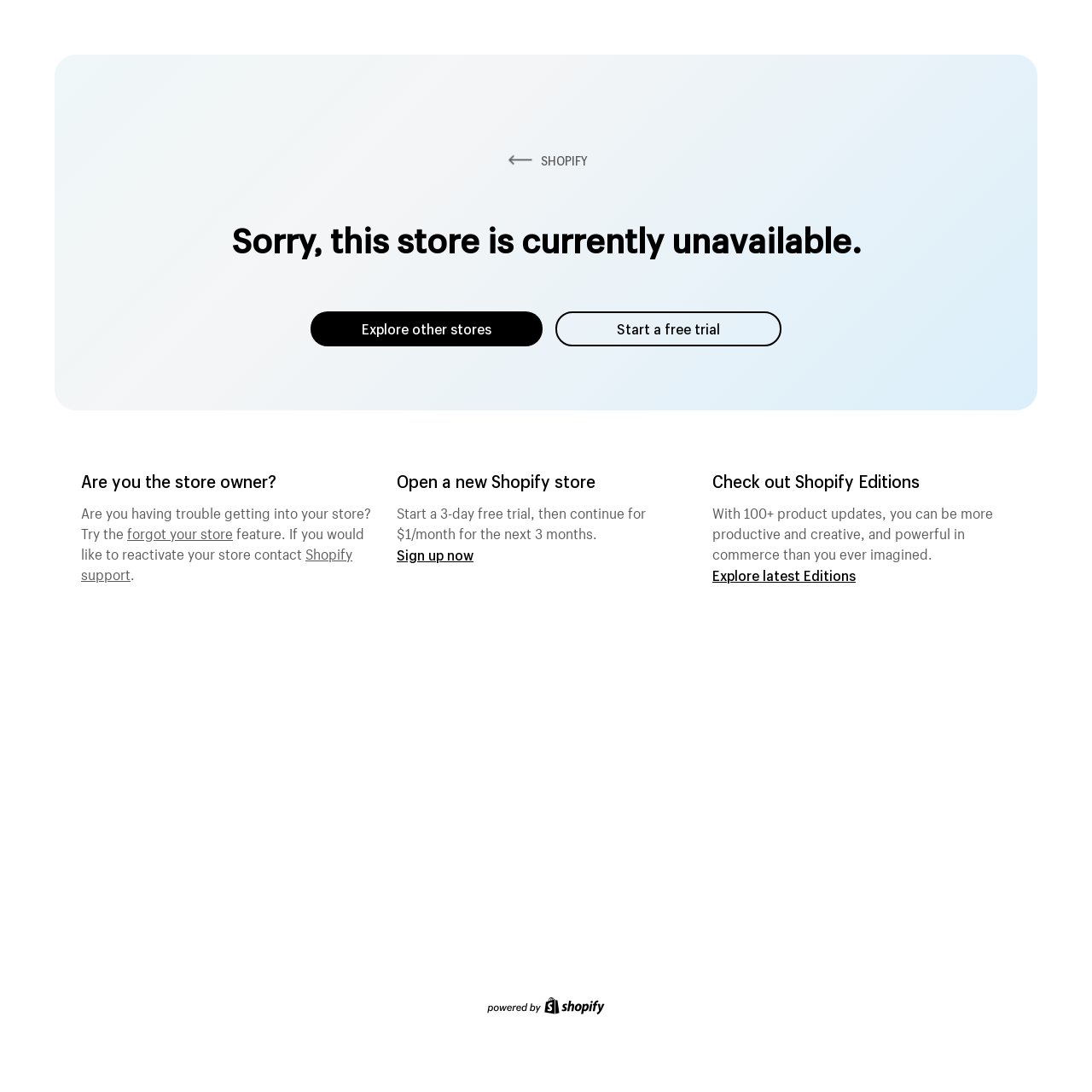Detail the features and information presented on the webpage.

The webpage appears to be a Shopify ecommerce platform page. At the top, there is a prominent link to "SHOPIFY" accompanied by an image, likely the company's logo. Below this, a heading announces that the store is currently unavailable. 

To the right of the heading, there are two links: "Explore other stores" and "Start a free trial". 

Further down, a section targets the store owner, asking if they are having trouble accessing their store. This section includes a link to recover a forgotten store and contact Shopify support. 

Adjacent to this section, an invitation to open a new Shopify store is presented, along with a promotional offer for a 3-day free trial and a discounted monthly rate for the next three months. A "Sign up now" link is provided to take advantage of this offer.

On the right side of the page, a section promotes Shopify Editions, highlighting its features and benefits. A link to "Explore latest Editions" is included. 

At the bottom of the page, there is a content information section containing an image, likely a footer element.